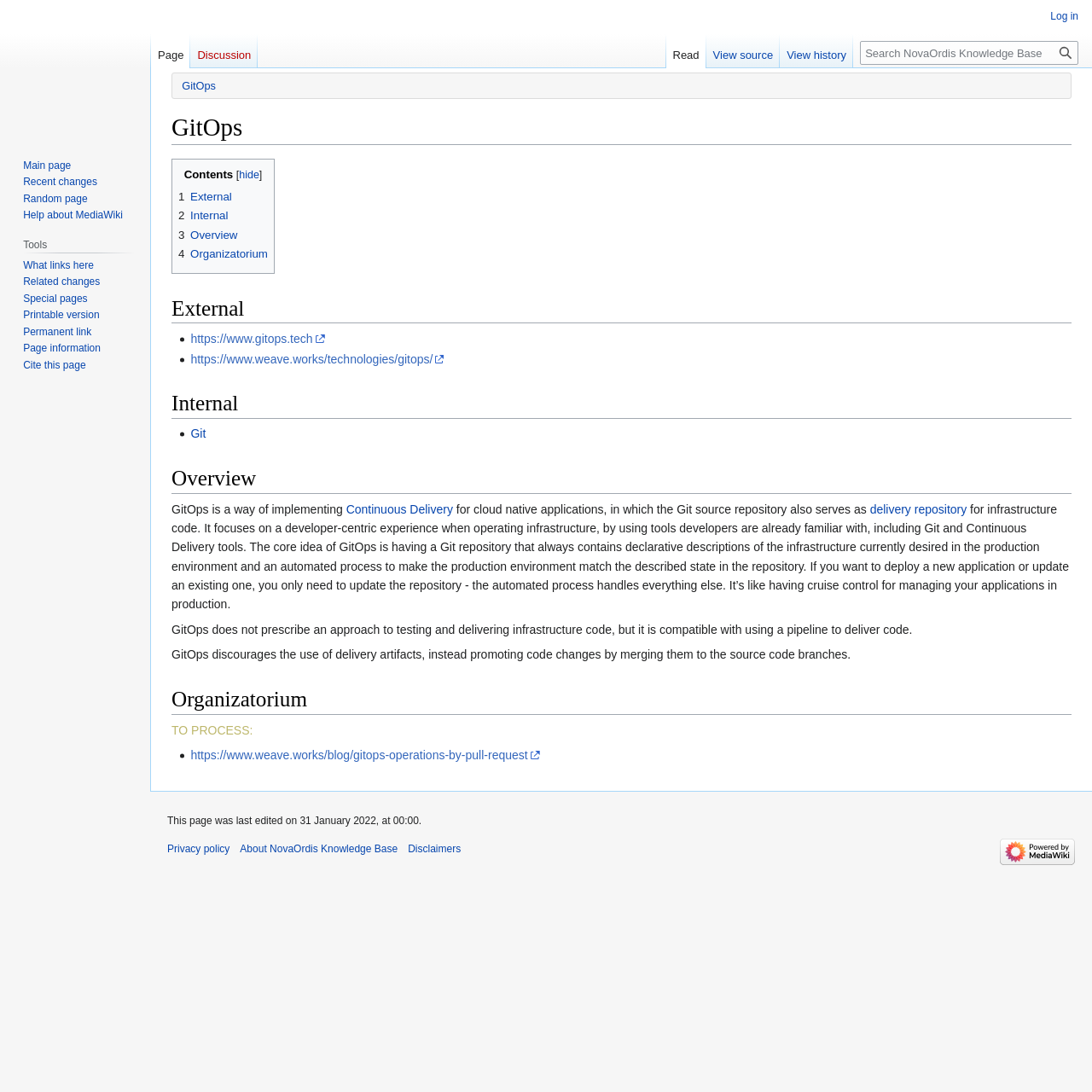Locate the bounding box coordinates of the element's region that should be clicked to carry out the following instruction: "Read about 'long distance relationships'". The coordinates need to be four float numbers between 0 and 1, i.e., [left, top, right, bottom].

None